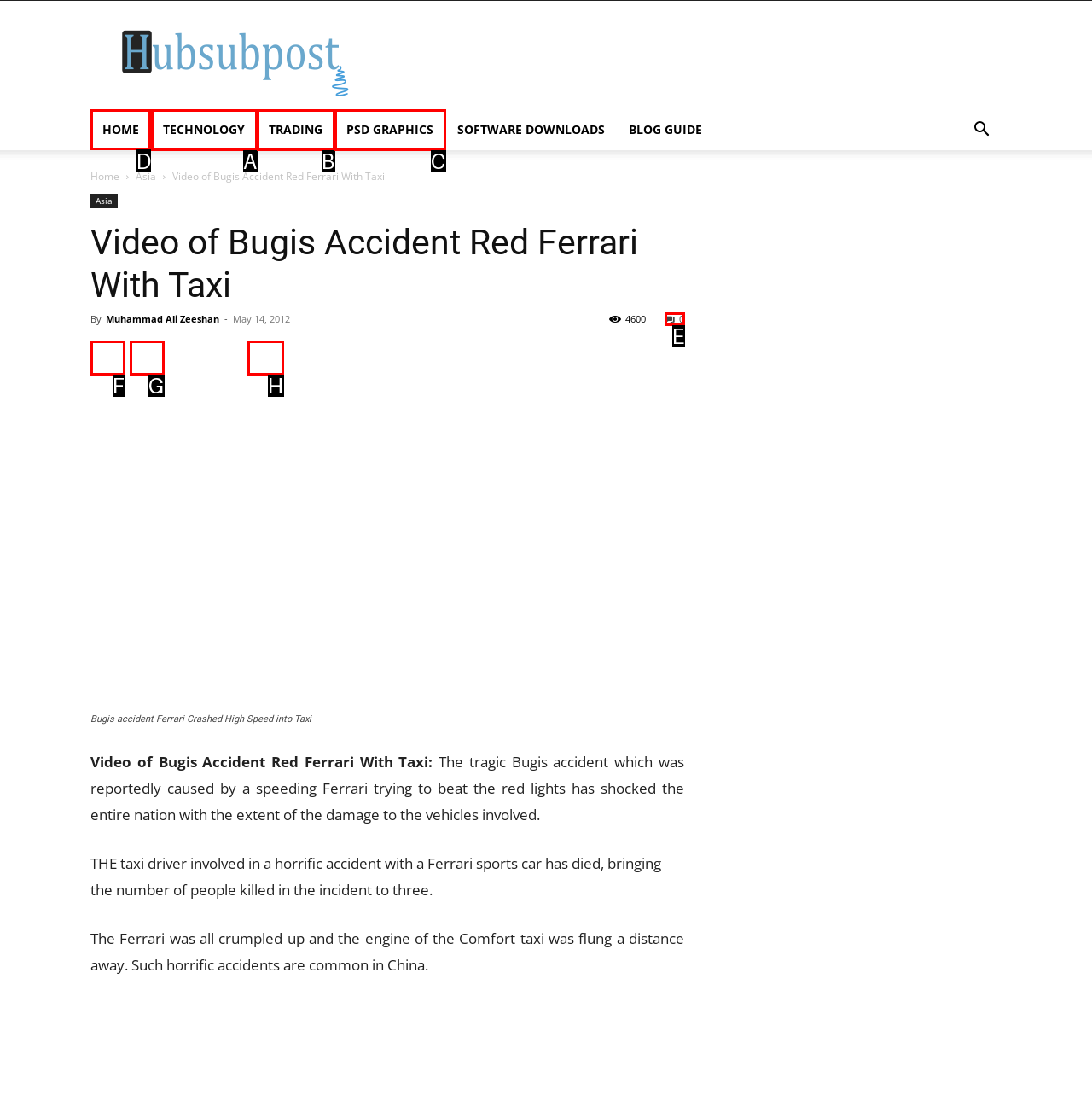Select the right option to accomplish this task: Click HOME. Reply with the letter corresponding to the correct UI element.

D